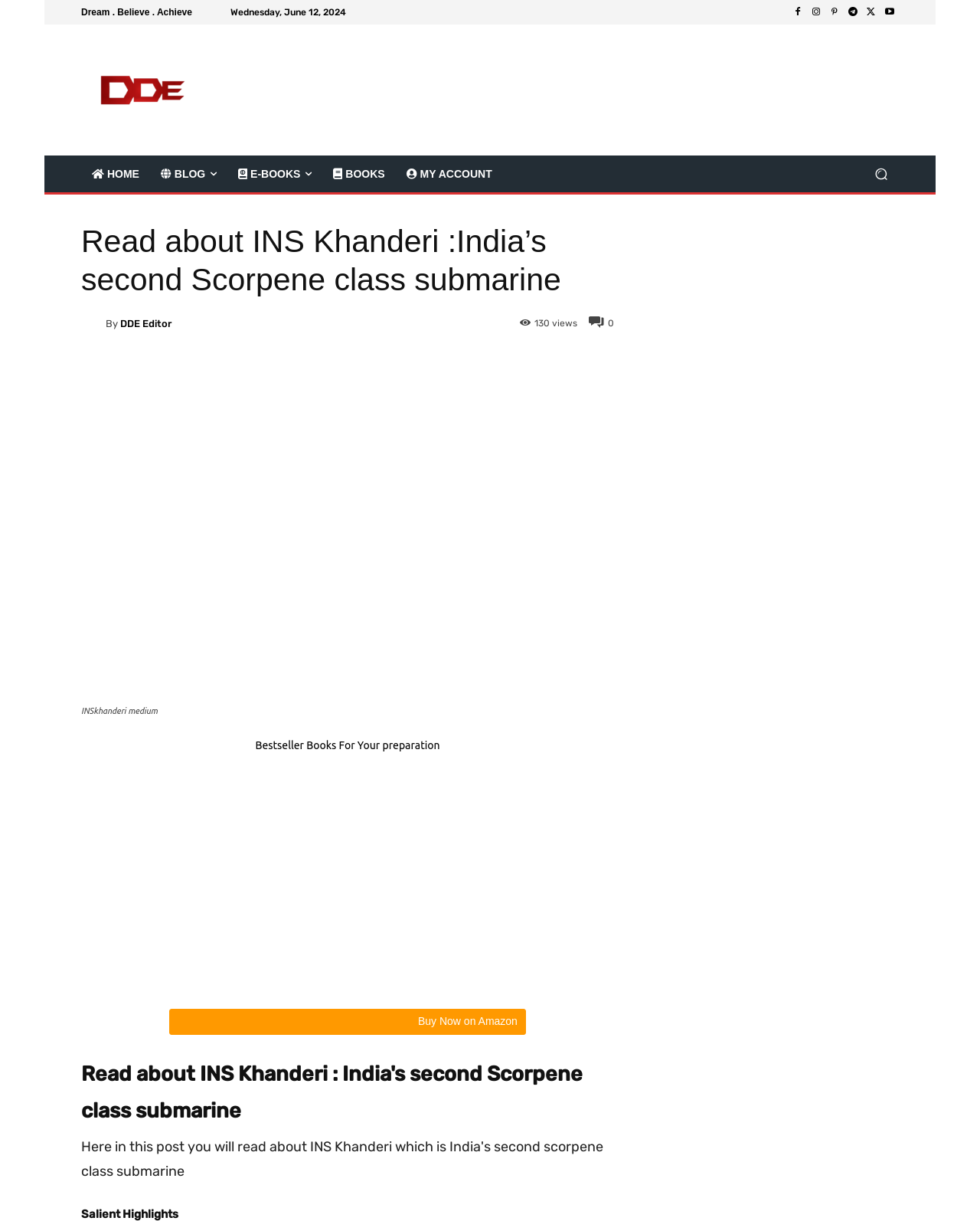Carefully examine the image and provide an in-depth answer to the question: What is the name of the submarine described on the webpage?

The webpage is about 'INS Khanderi', which is India's second Scorpene class submarine, as indicated by the heading and the content of the webpage.